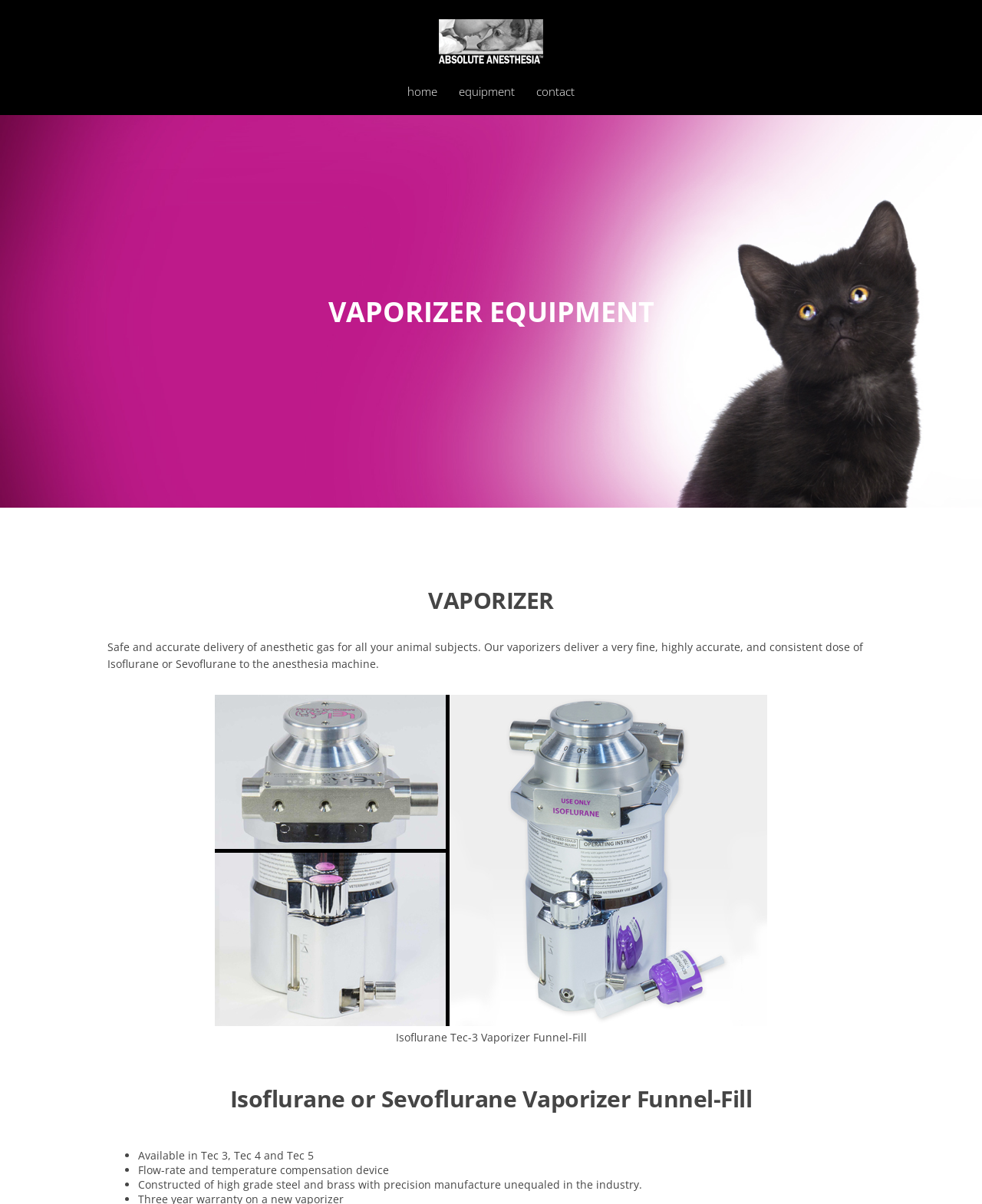Based on the element description "home", predict the bounding box coordinates of the UI element.

[0.415, 0.069, 0.445, 0.082]